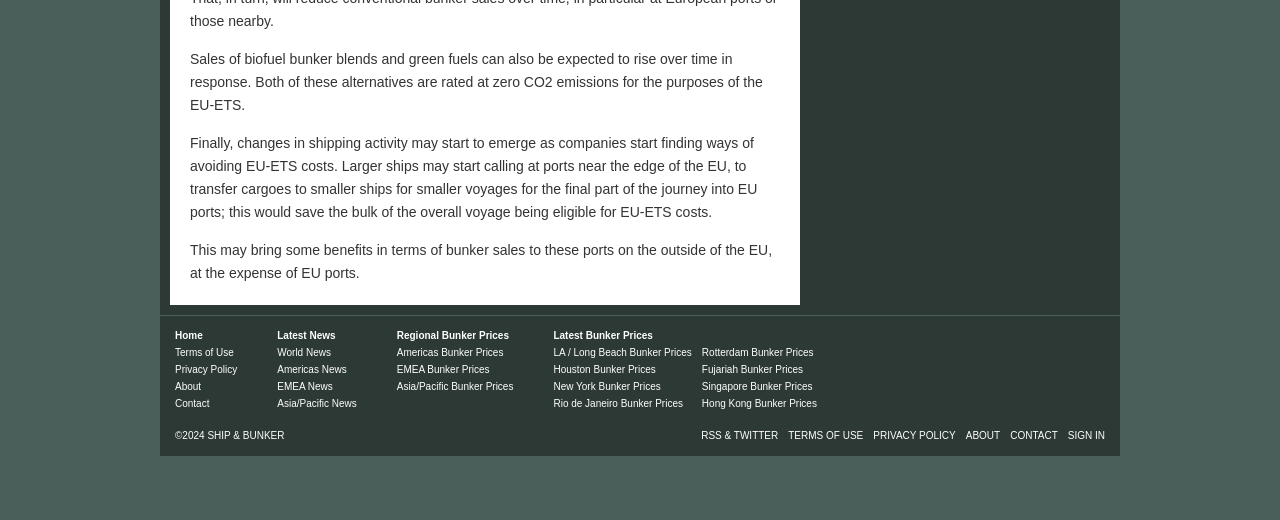Answer the question briefly using a single word or phrase: 
What is the topic of the first paragraph?

Biofuel bunker blends